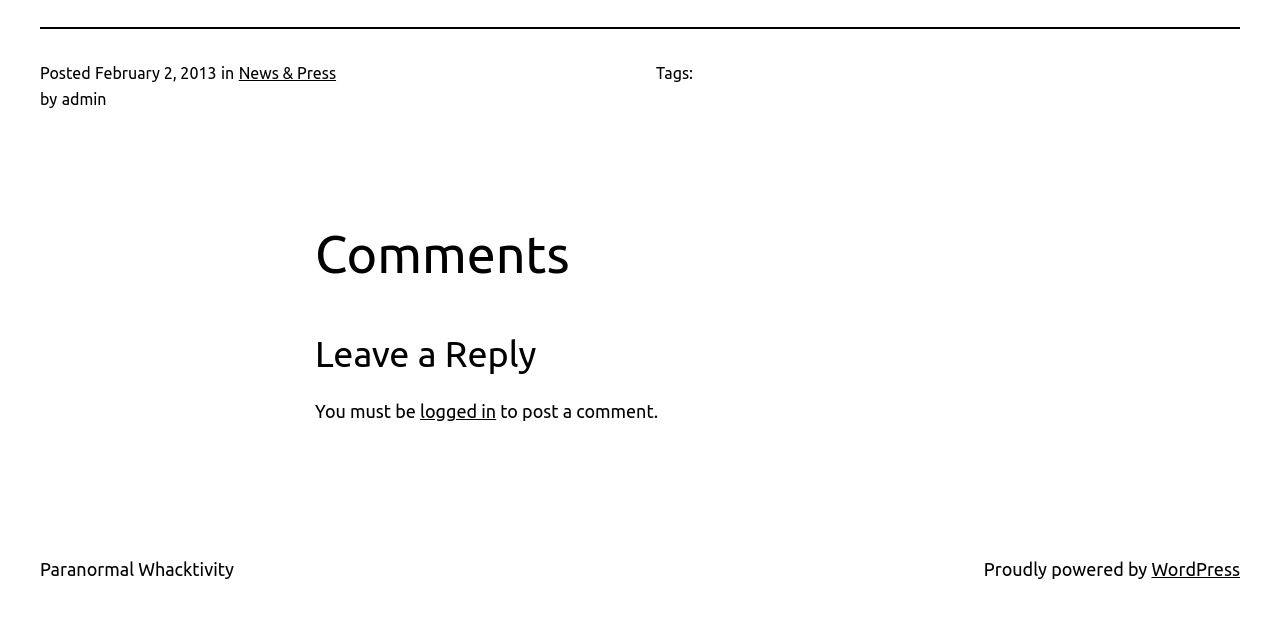Analyze the image and deliver a detailed answer to the question: What is the date of the post?

I found the date of the post by looking at the text 'February 2, 2013' which is located next to the 'Posted' label.